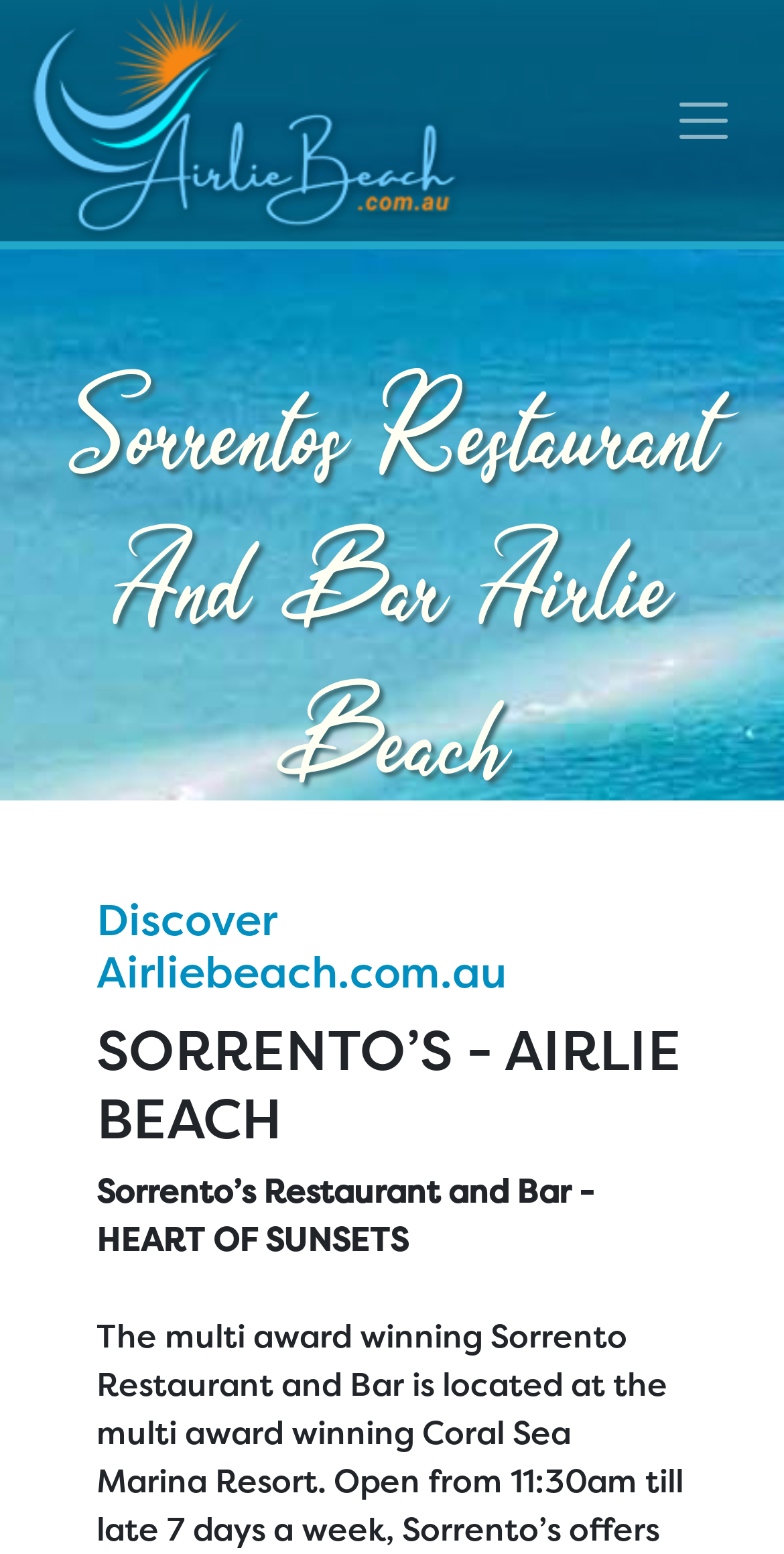Is the navigation button expanded?
Please provide a single word or phrase in response based on the screenshot.

False